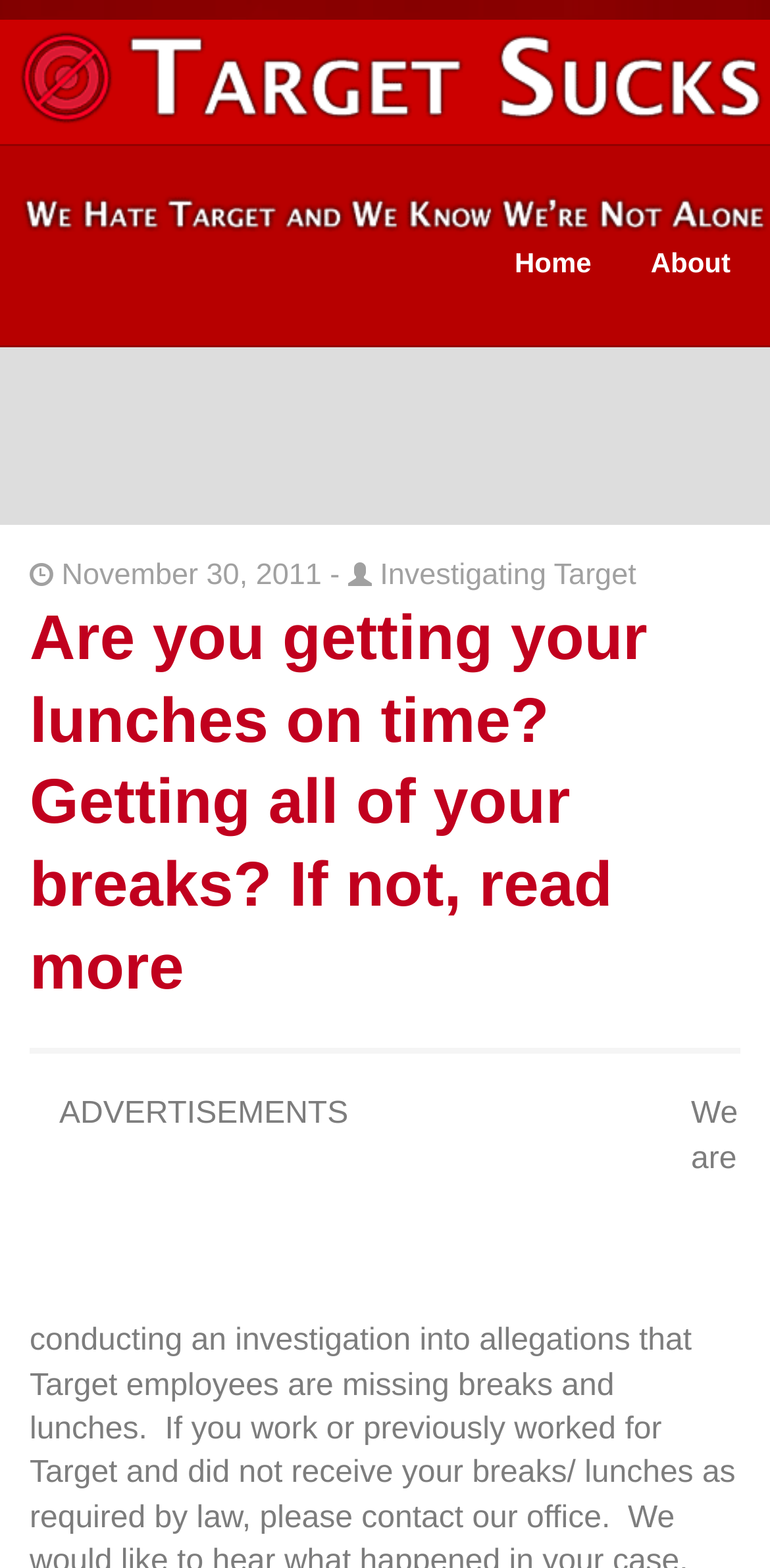What is the purpose of this webpage?
Utilize the information in the image to give a detailed answer to the question.

Based on the content of the webpage, it appears to be investigating allegations that Target employees are not receiving their breaks and lunches. The webpage is likely collecting information or testimonials from current or former Target employees who have experienced this issue.